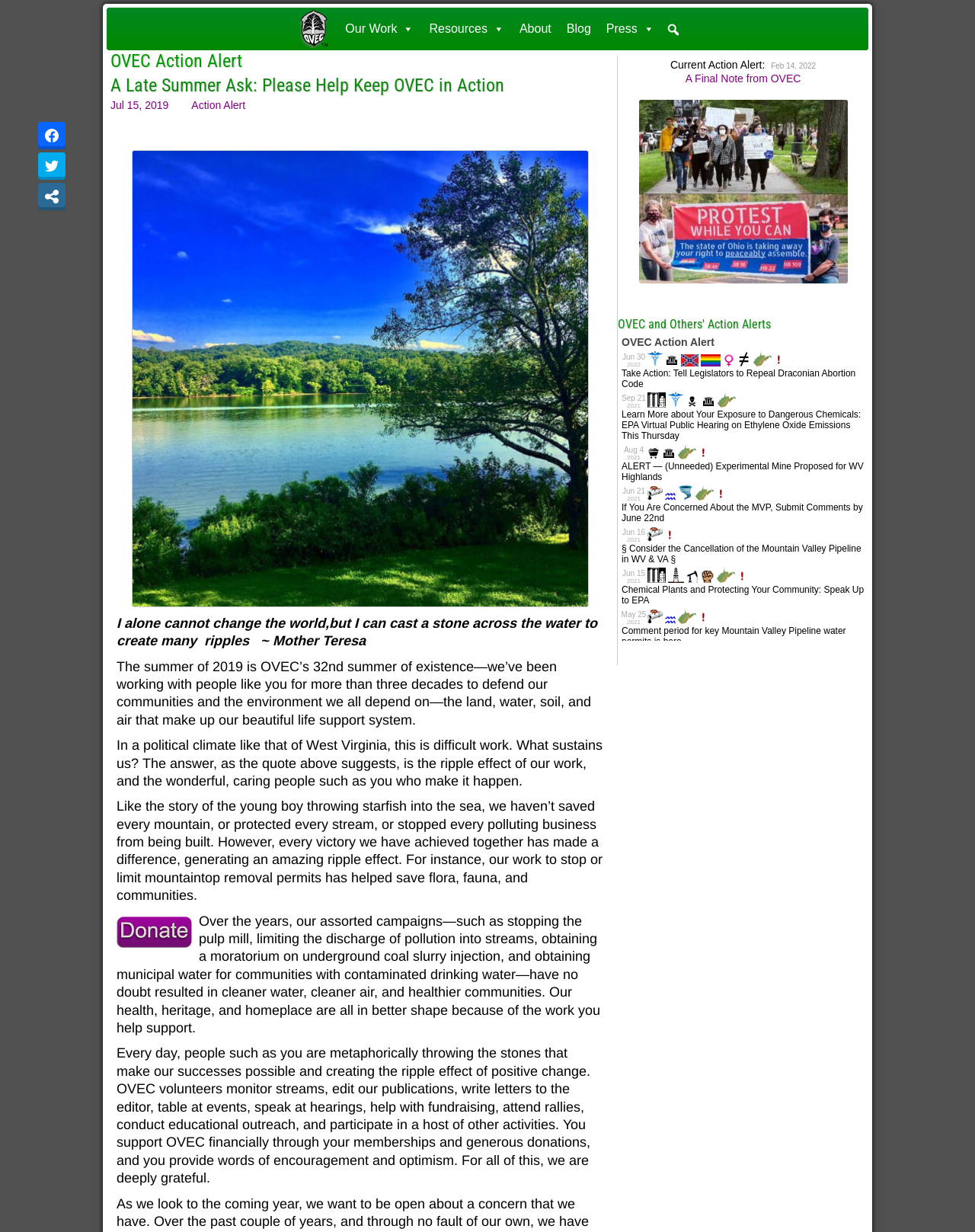How many social media sharing links are there?
Answer the question with a single word or phrase, referring to the image.

3